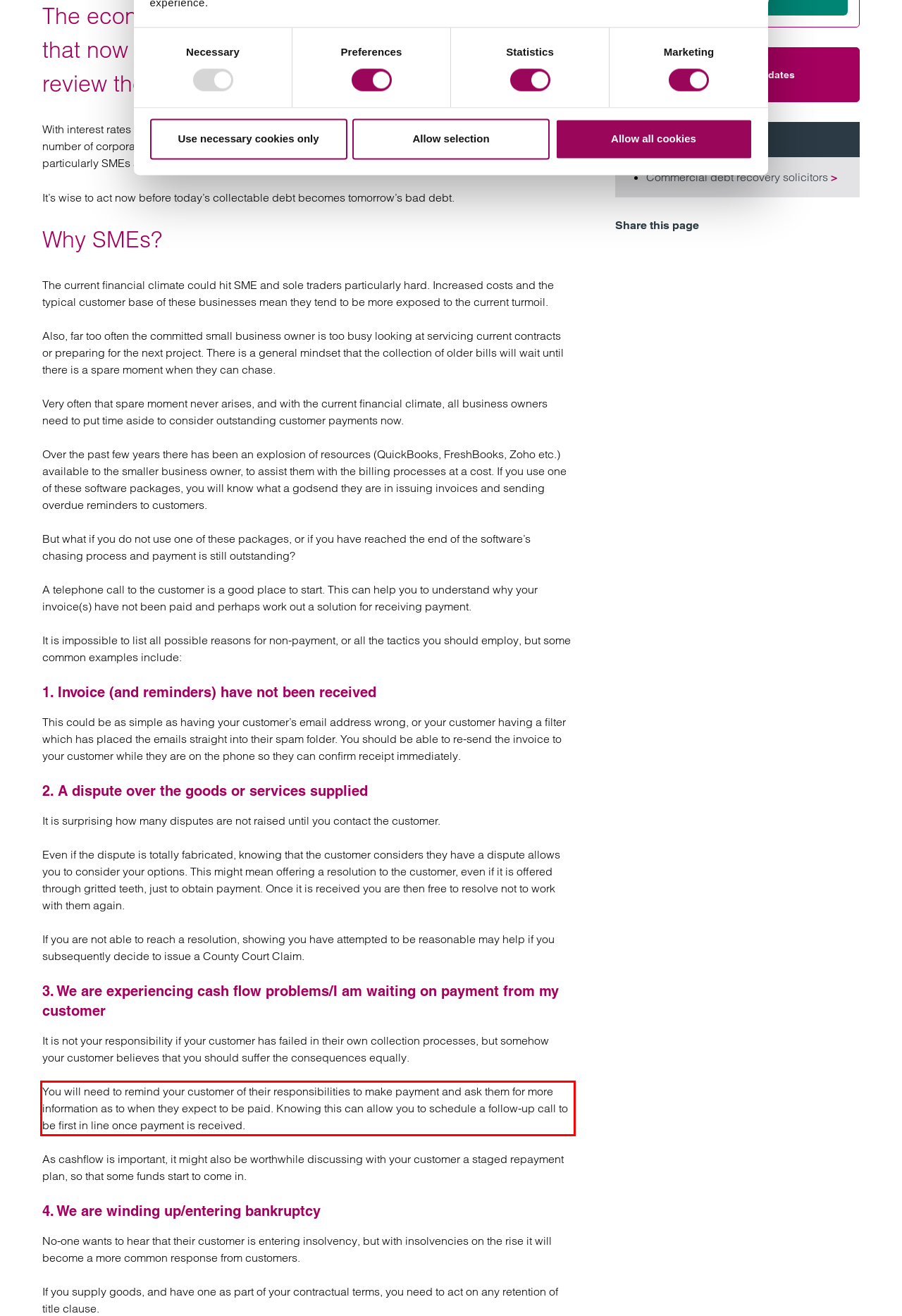Identify and transcribe the text content enclosed by the red bounding box in the given screenshot.

You will need to remind your customer of their responsibilities to make payment and ask them for more information as to when they expect to be paid. Knowing this can allow you to schedule a follow-up call to be first in line once payment is received.